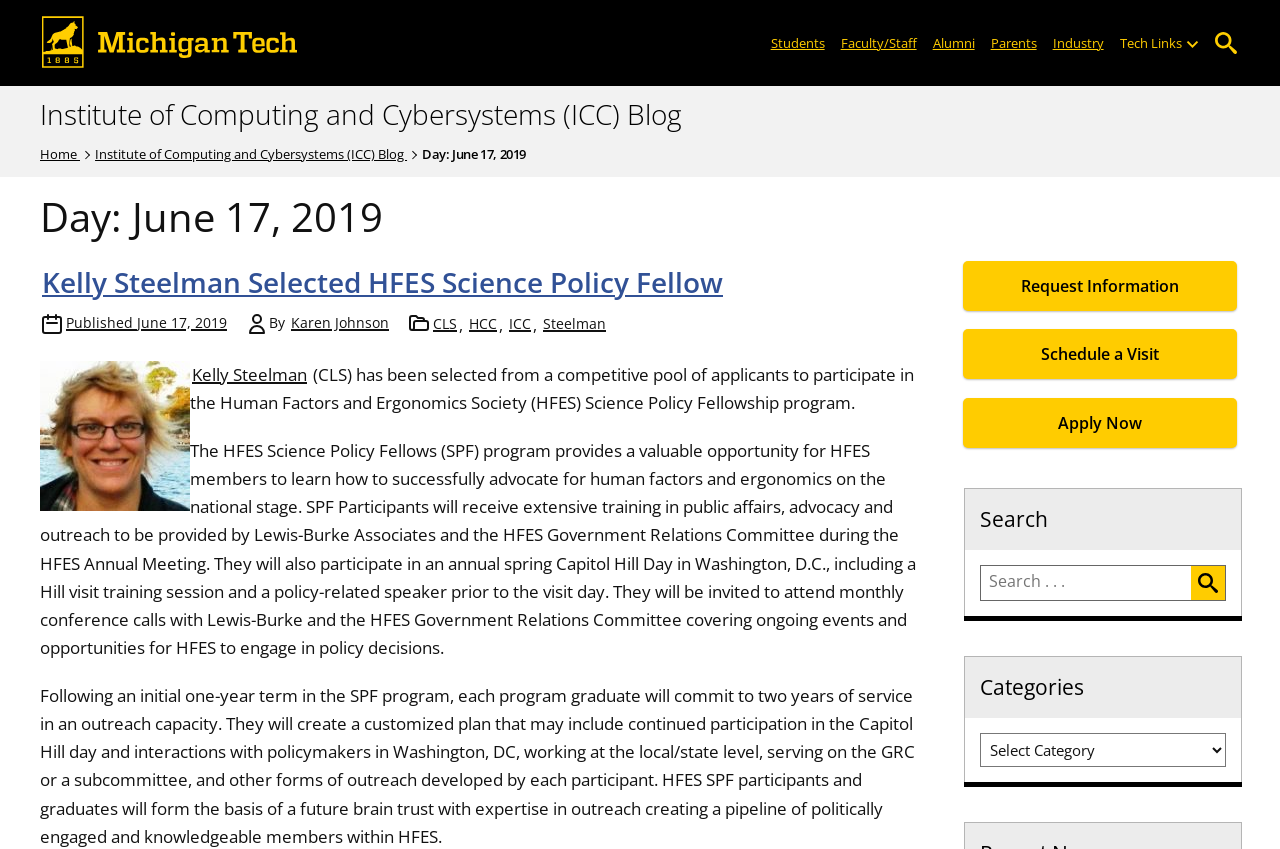Bounding box coordinates are specified in the format (top-left x, top-left y, bottom-right x, bottom-right y). All values are floating point numbers bounded between 0 and 1. Please provide the bounding box coordinate of the region this sentence describes: Open Search

[0.946, 0.034, 0.969, 0.068]